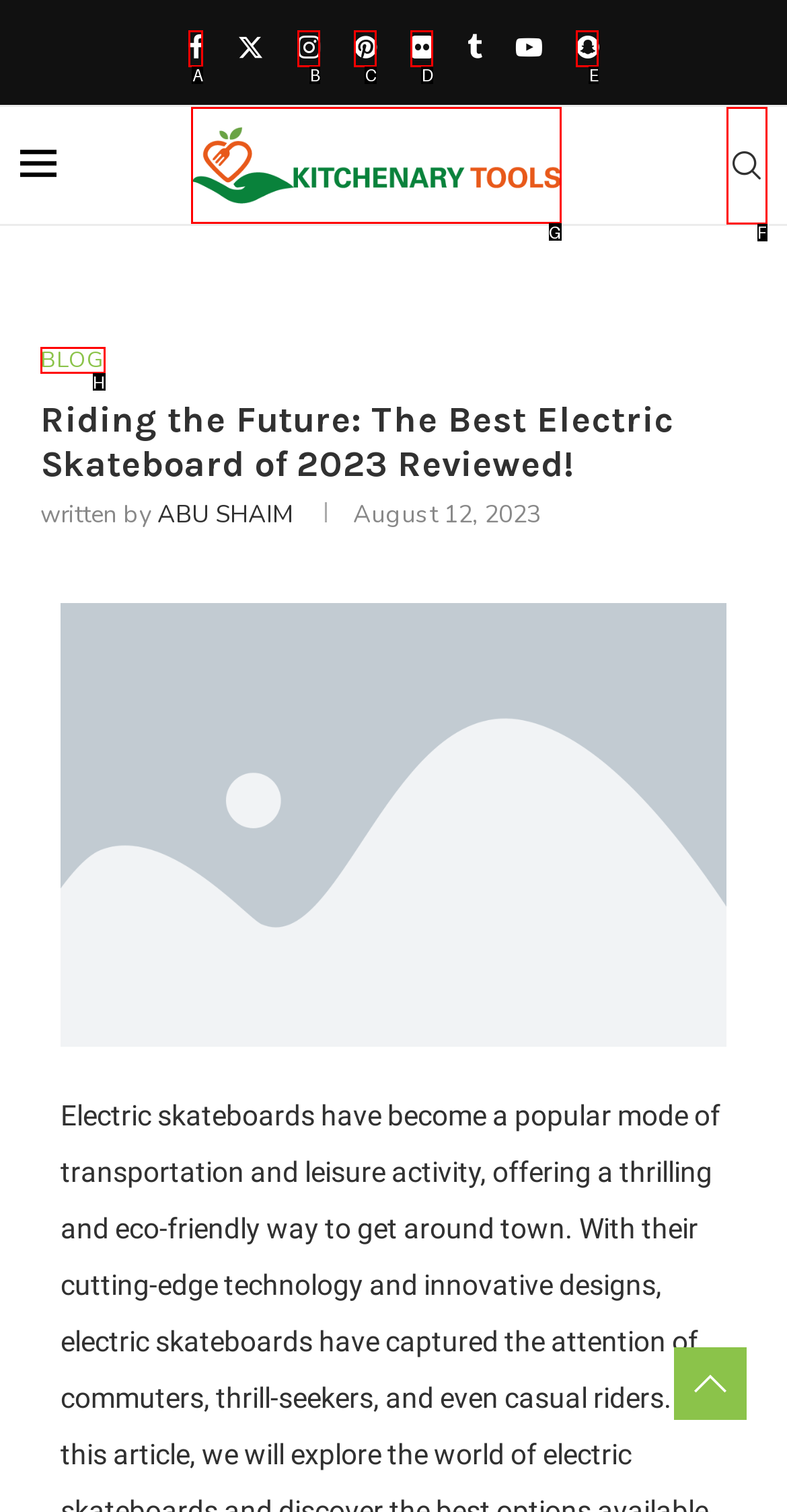Which UI element's letter should be clicked to achieve the task: Click on 'Attractions in Ha Giang'
Provide the letter of the correct choice directly.

None